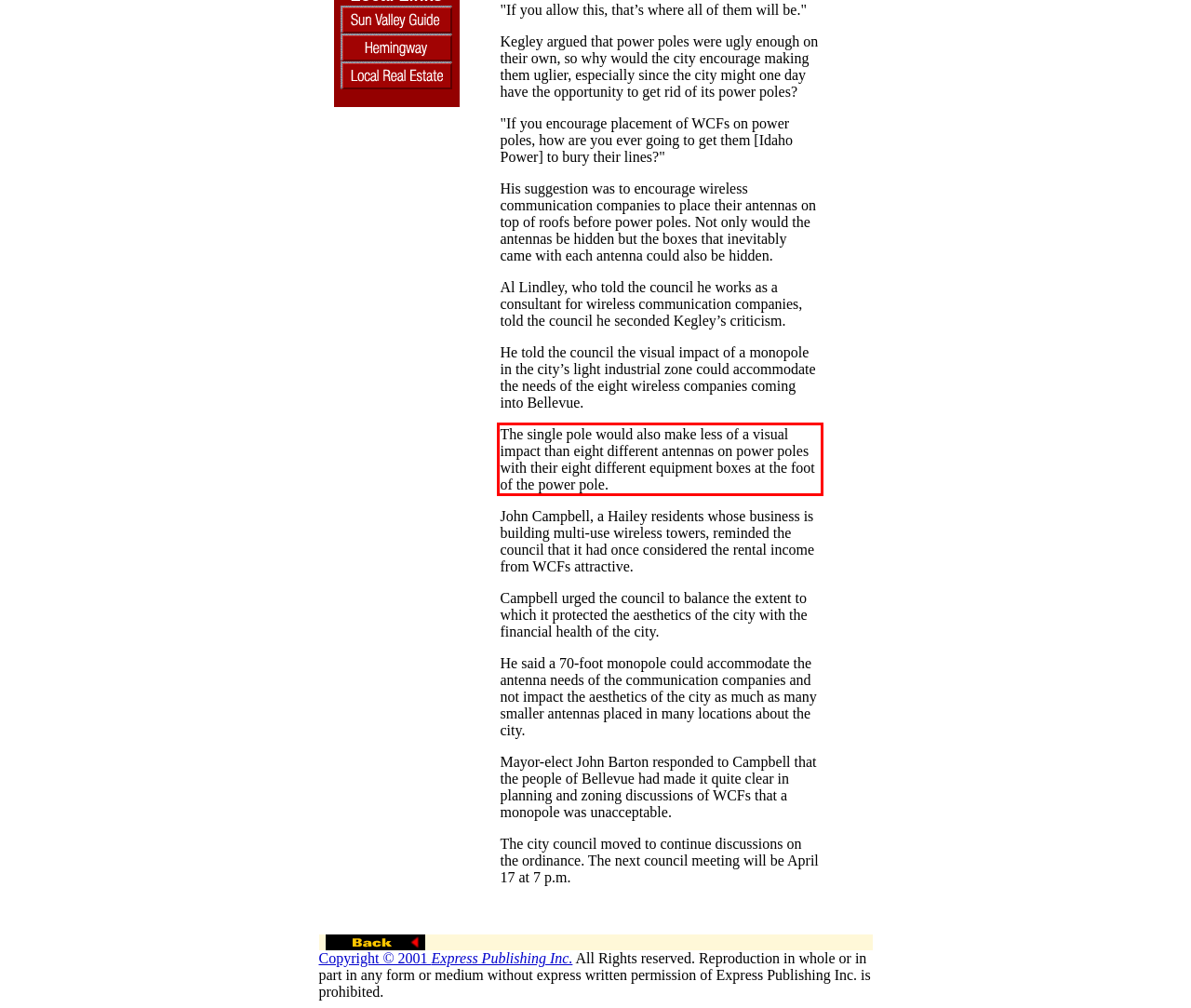Identify and extract the text within the red rectangle in the screenshot of the webpage.

The single pole would also make less of a visual impact than eight different antennas on power poles with their eight different equipment boxes at the foot of the power pole.